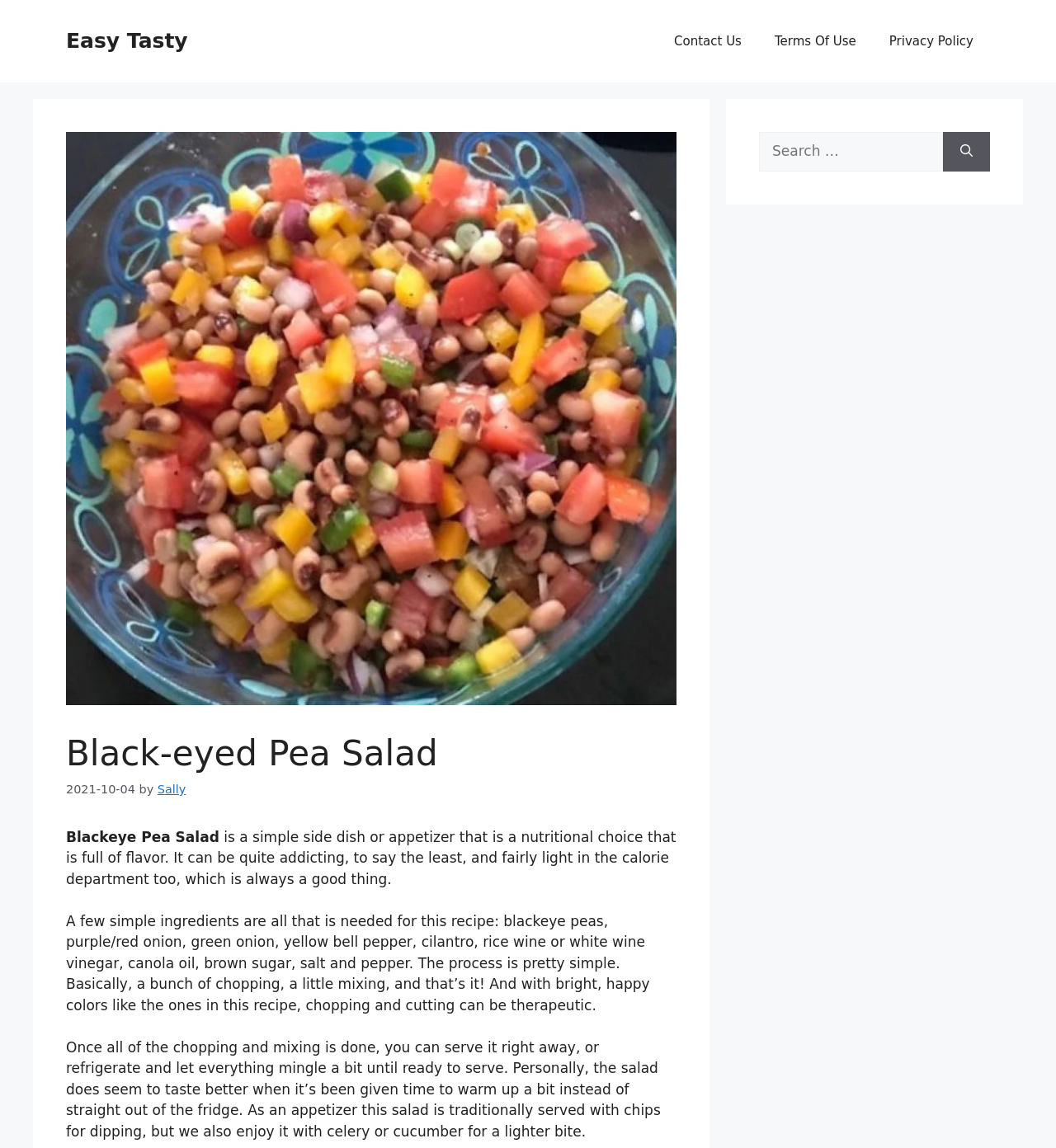Illustrate the webpage thoroughly, mentioning all important details.

The webpage is about a recipe for Black-eyed Pea Salad. At the top, there is a banner with the site's name "Easy Tasty" and a navigation menu with links to "Contact Us", "Terms Of Use", and "Privacy Policy". Below the navigation menu, there is a header section with a heading "Black-eyed Pea Salad" and a timestamp "2021-10-04" by "Sally".

The main content of the webpage is a recipe description, which is divided into three paragraphs. The first paragraph describes the salad as a simple and nutritious side dish or appetizer that is full of flavor. The second paragraph lists the ingredients needed for the recipe, including blackeye peas, onions, bell pepper, cilantro, and various seasonings. It also explains the simple process of chopping and mixing the ingredients. The third paragraph provides serving suggestions, including serving the salad with chips, celery, or cucumber.

On the right side of the webpage, there is a complementary section with a search box and a "Search" button, allowing users to search for recipes or other content on the site.